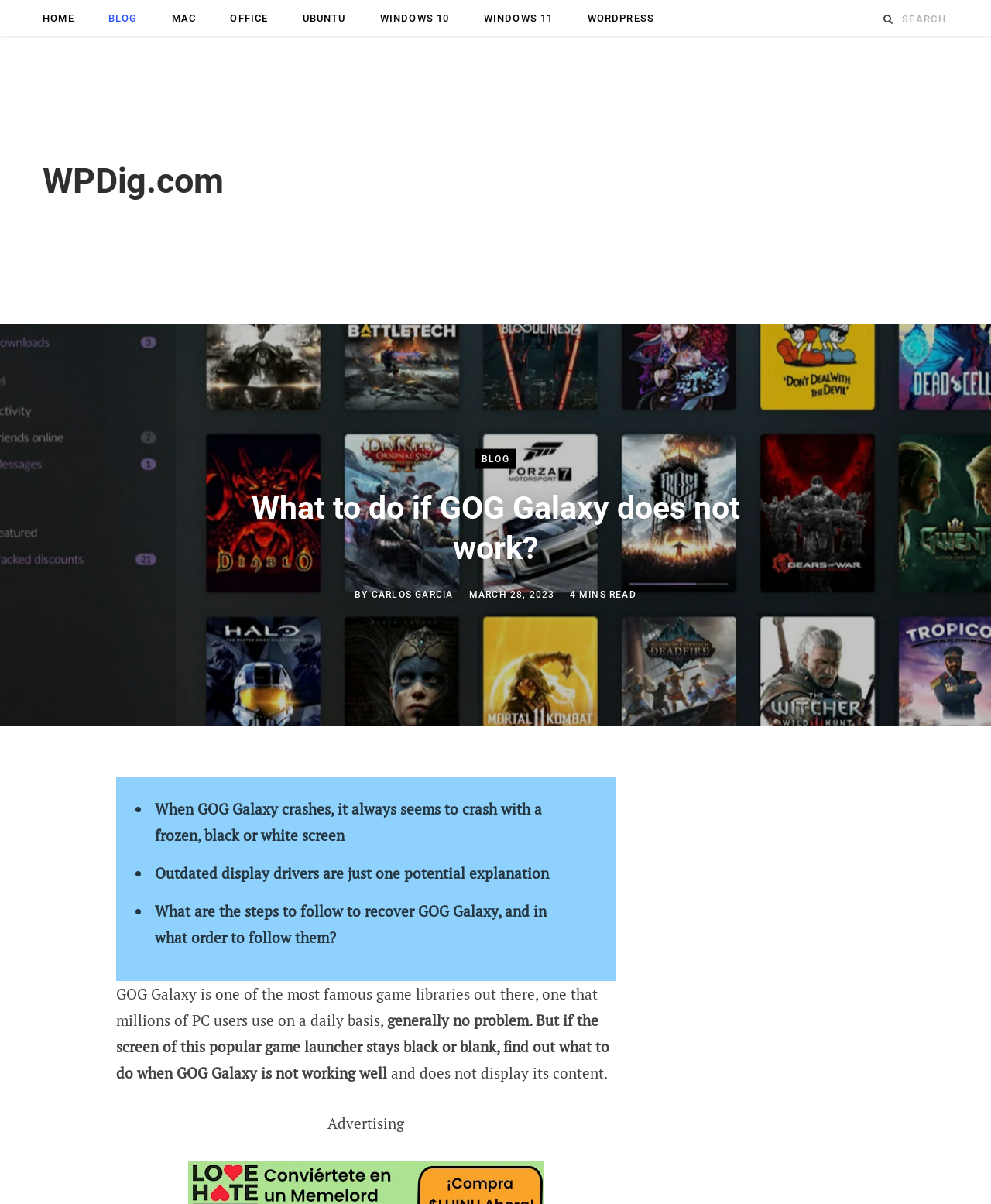Provide the bounding box coordinates for the UI element that is described as: "aria-label="Advertisement" name="aswift_1" title="Advertisement"".

[0.388, 0.06, 0.957, 0.24]